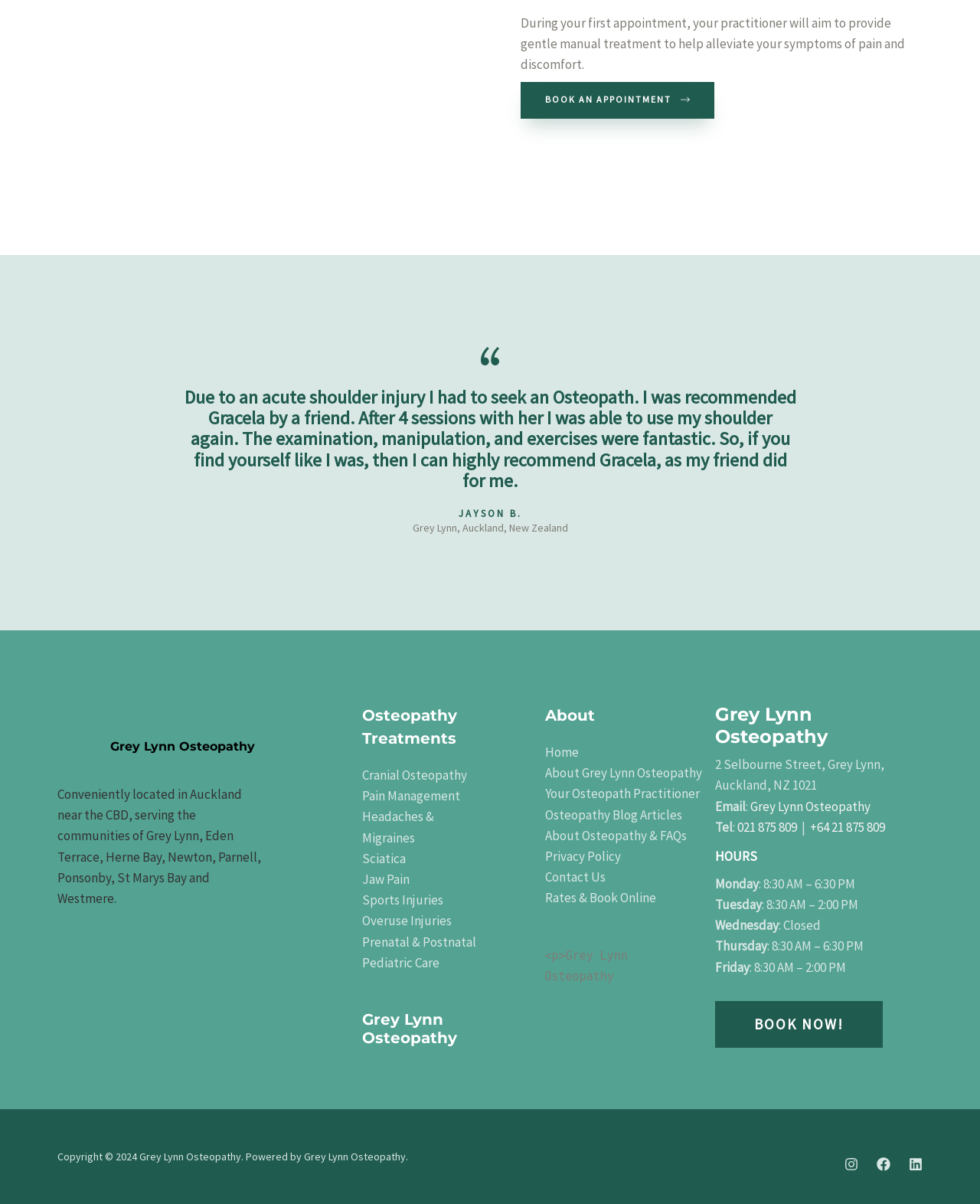Please specify the coordinates of the bounding box for the element that should be clicked to carry out this instruction: "View Documentation". The coordinates must be four float numbers between 0 and 1, formatted as [left, top, right, bottom].

None